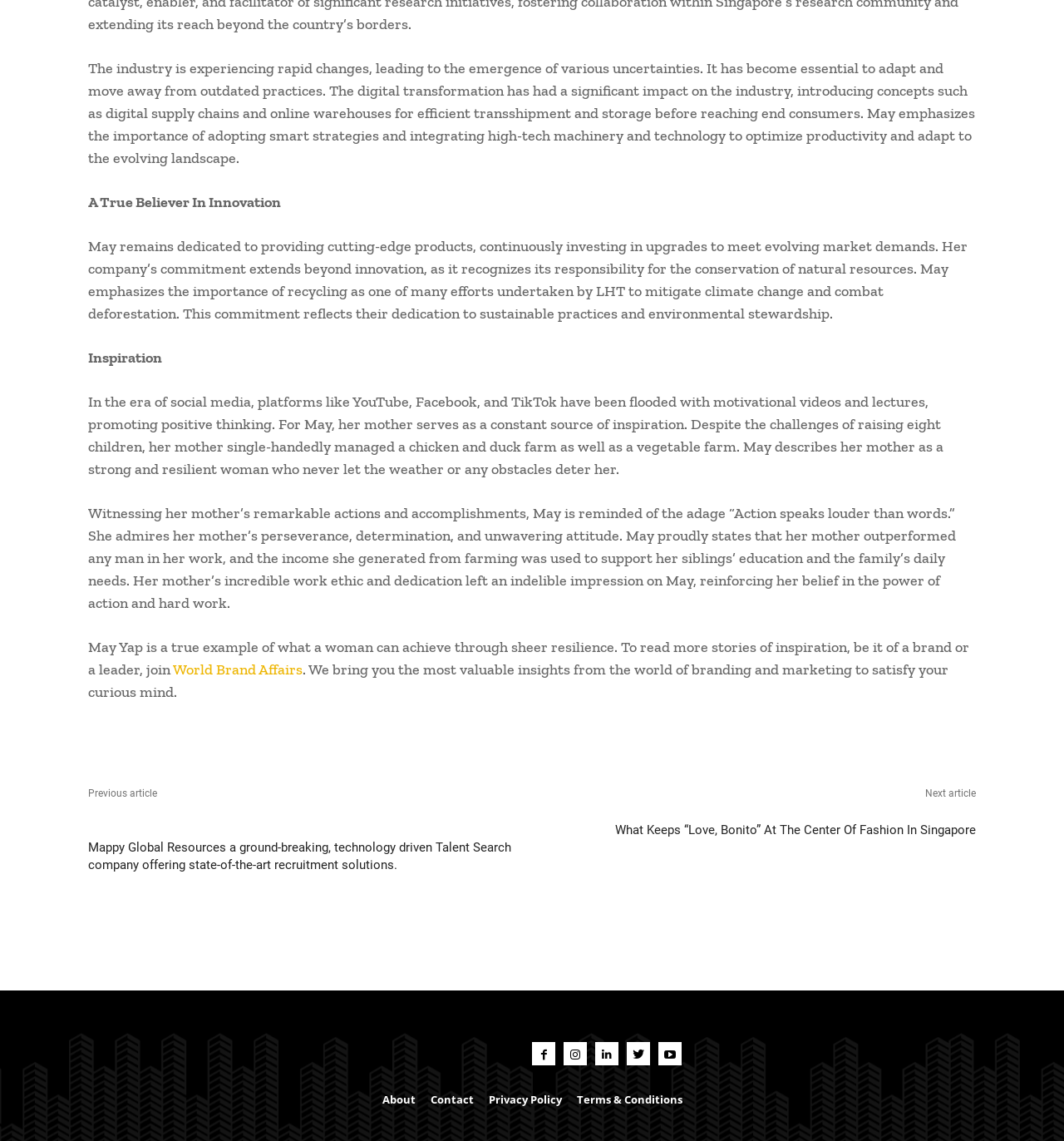Find the bounding box coordinates for the area you need to click to carry out the instruction: "View more posts from the author". The coordinates should be four float numbers between 0 and 1, indicated as [left, top, right, bottom].

None